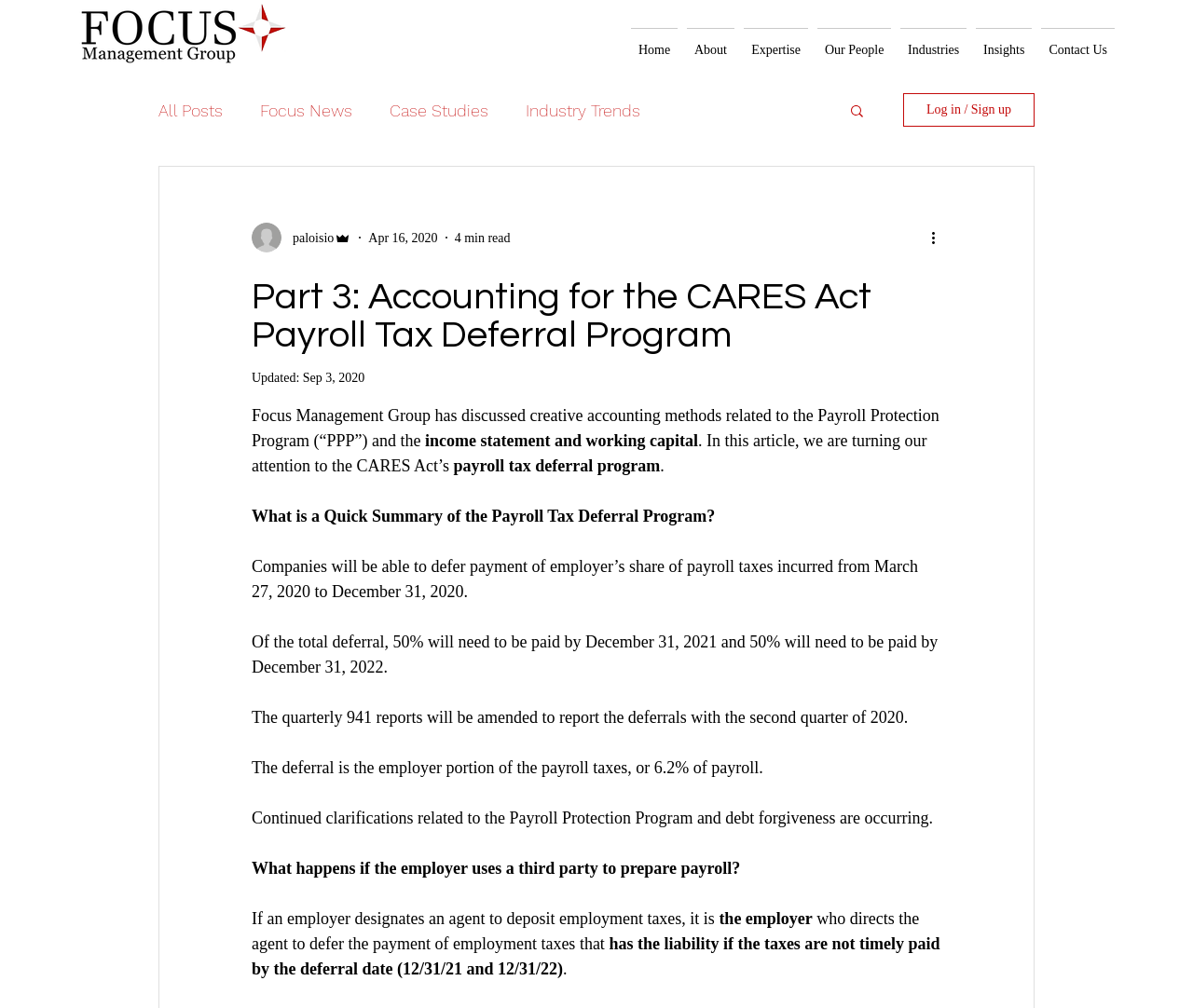Can you pinpoint the bounding box coordinates for the clickable element required for this instruction: "Search for articles"? The coordinates should be four float numbers between 0 and 1, i.e., [left, top, right, bottom].

[0.711, 0.102, 0.726, 0.121]